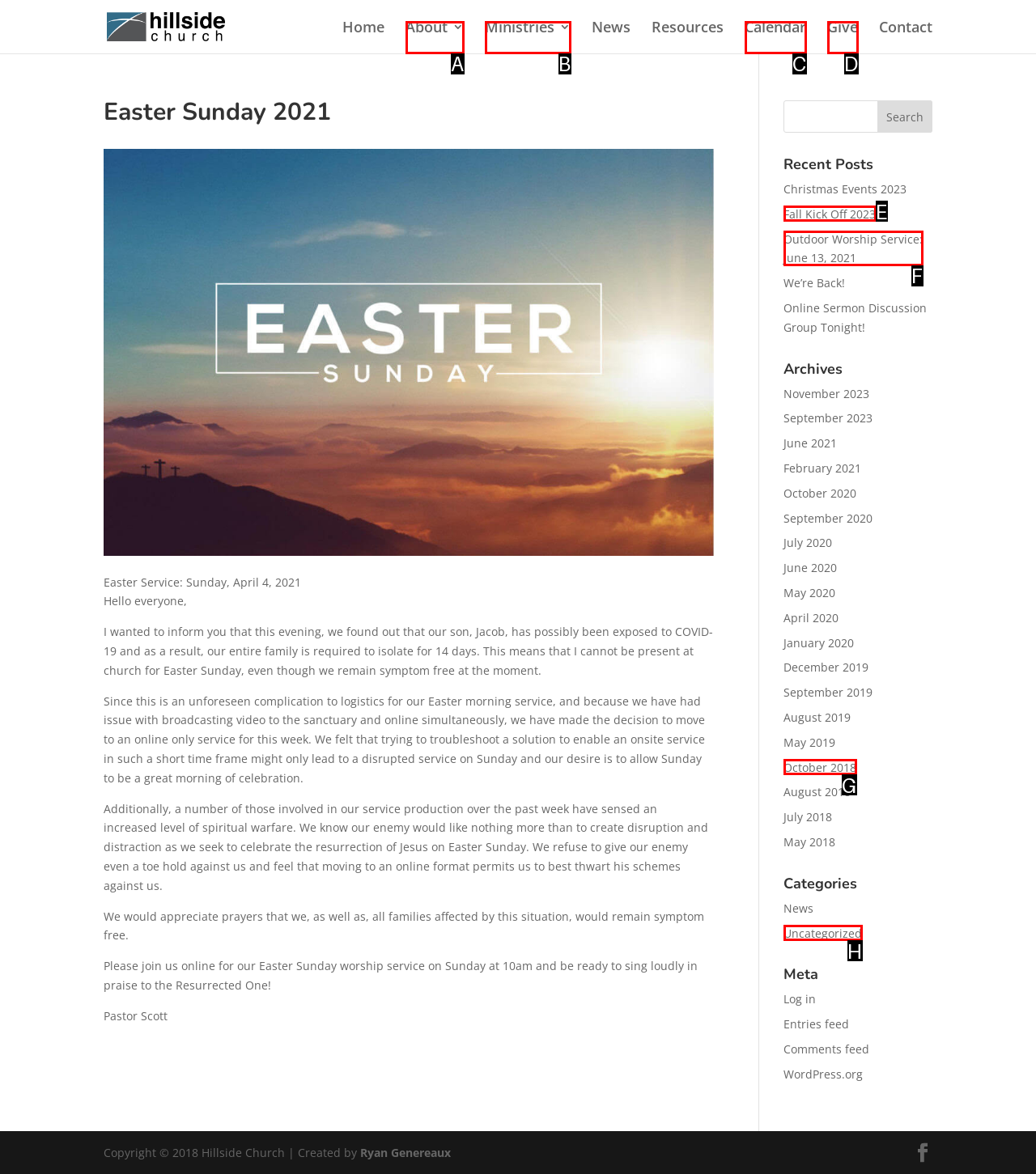From the description: Fall Kick Off 2023, identify the option that best matches and reply with the letter of that option directly.

E